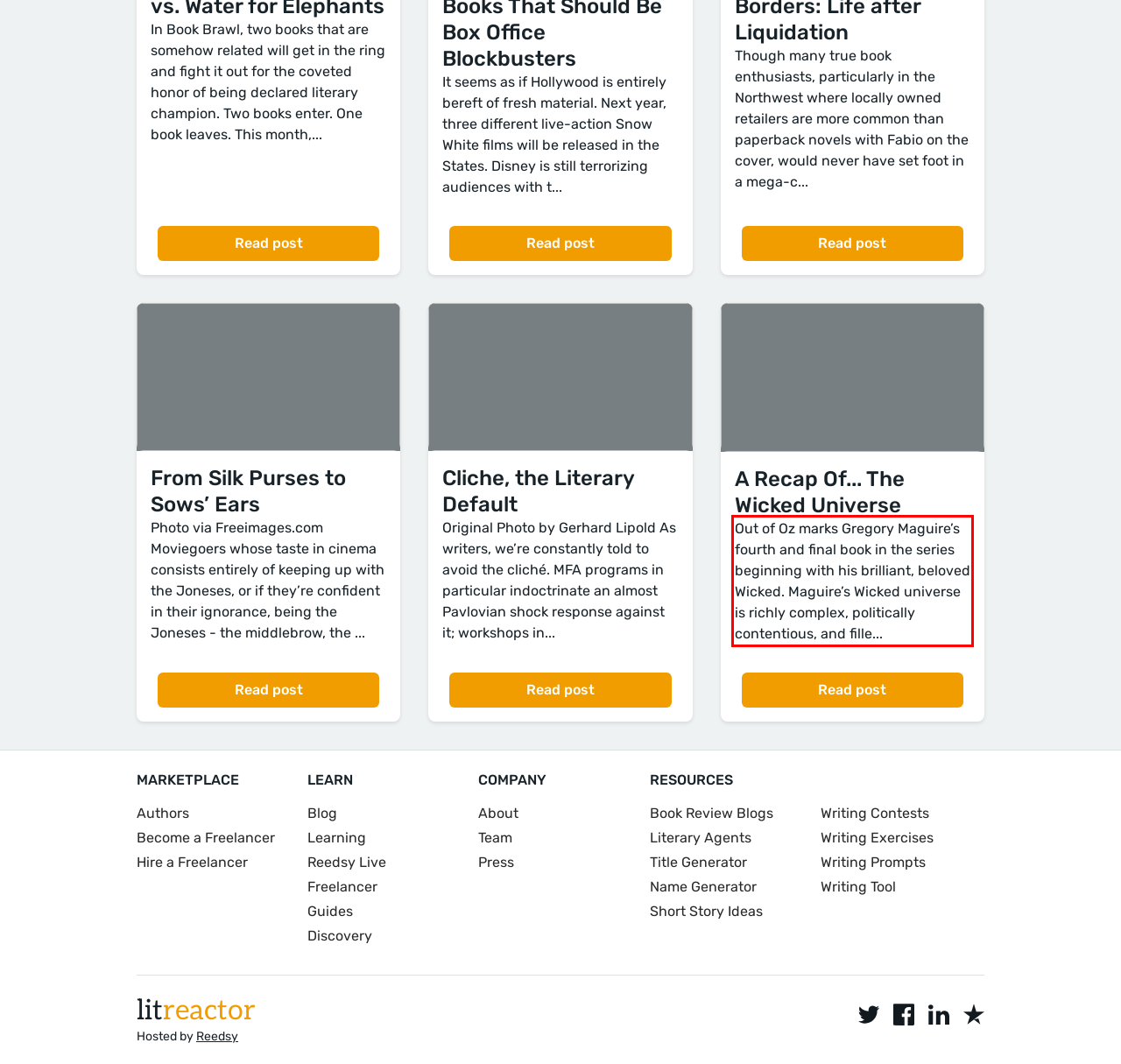Examine the webpage screenshot and use OCR to recognize and output the text within the red bounding box.

Out of Oz marks Gregory Maguire’s fourth and final book in the series beginning with his brilliant, beloved Wicked. Maguire’s Wicked universe is richly complex, politically contentious, and fille...